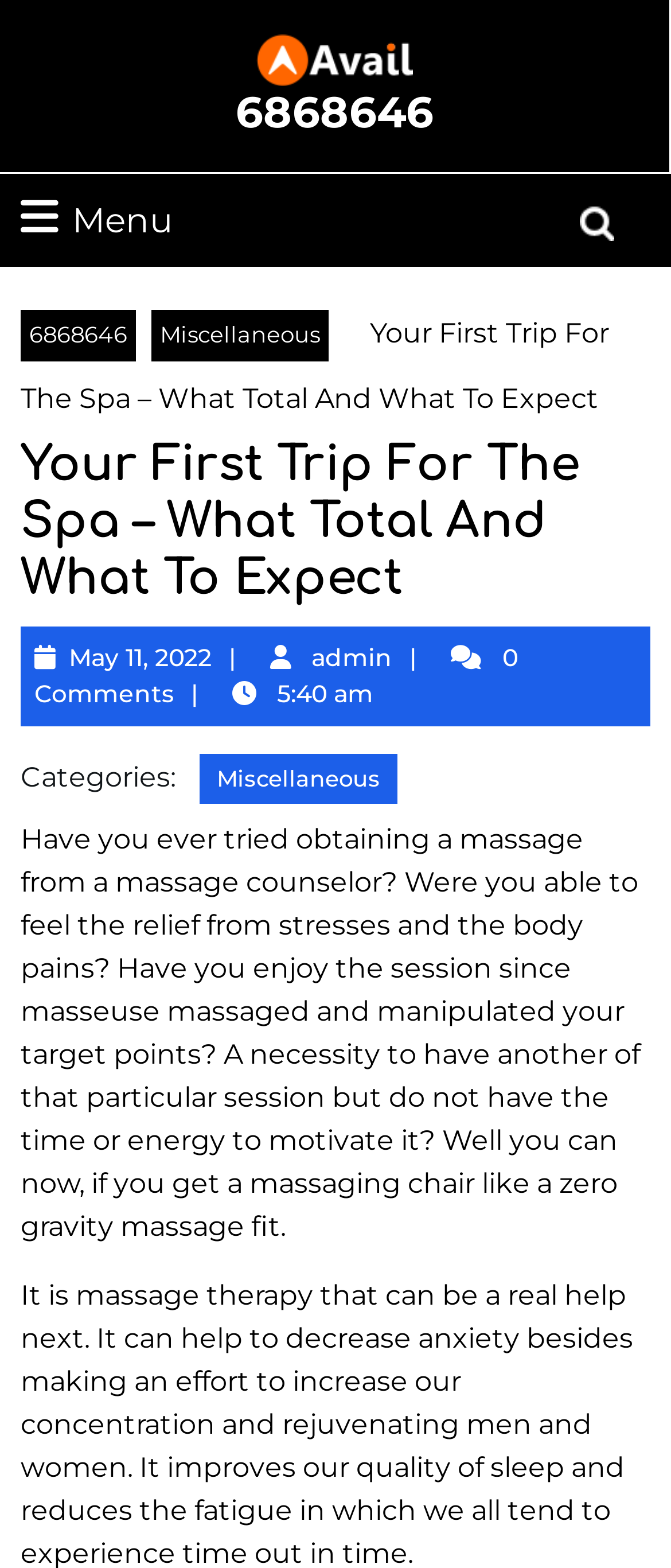Please specify the bounding box coordinates of the area that should be clicked to accomplish the following instruction: "Search for cloud security". The coordinates should consist of four float numbers between 0 and 1, i.e., [left, top, right, bottom].

None